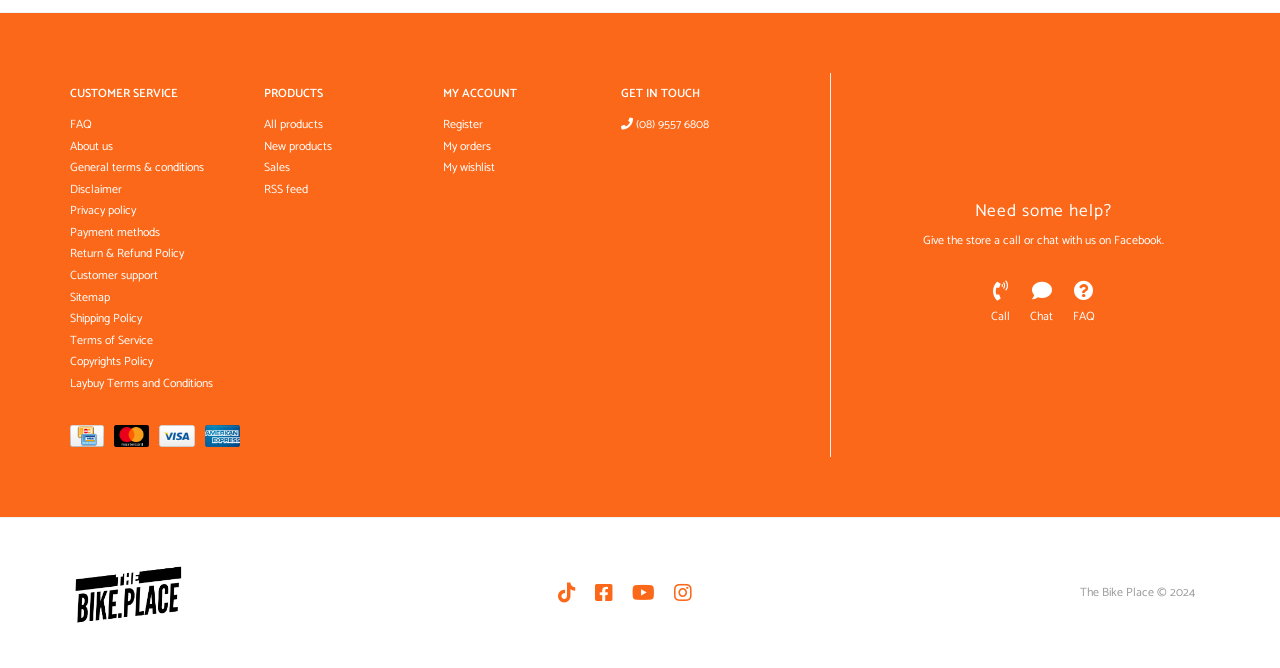Determine the bounding box for the UI element that matches this description: "Shipping Policy".

[0.055, 0.463, 0.111, 0.491]